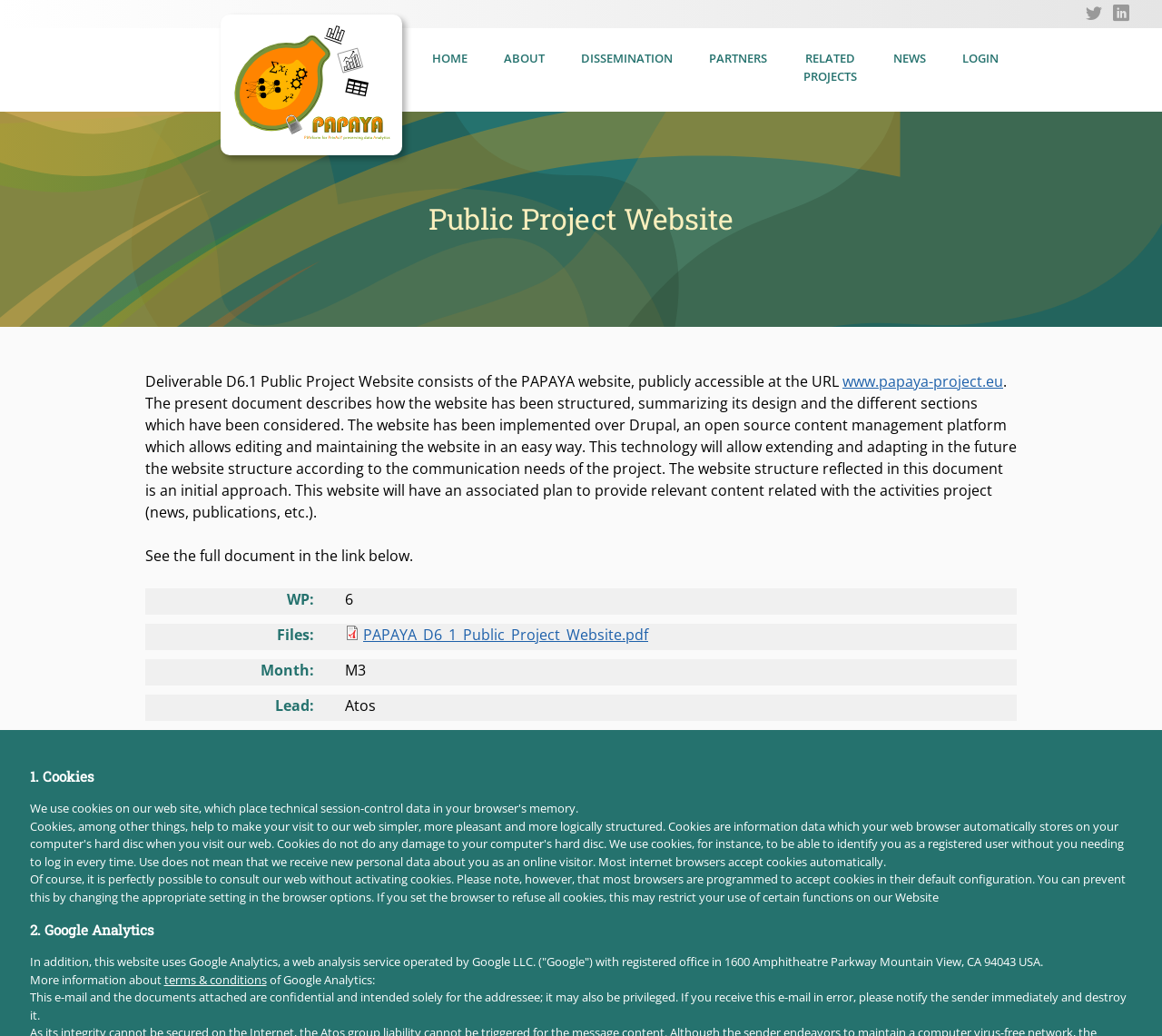Indicate the bounding box coordinates of the element that must be clicked to execute the instruction: "Click the 'Chat Now' button". The coordinates should be given as four float numbers between 0 and 1, i.e., [left, top, right, bottom].

None